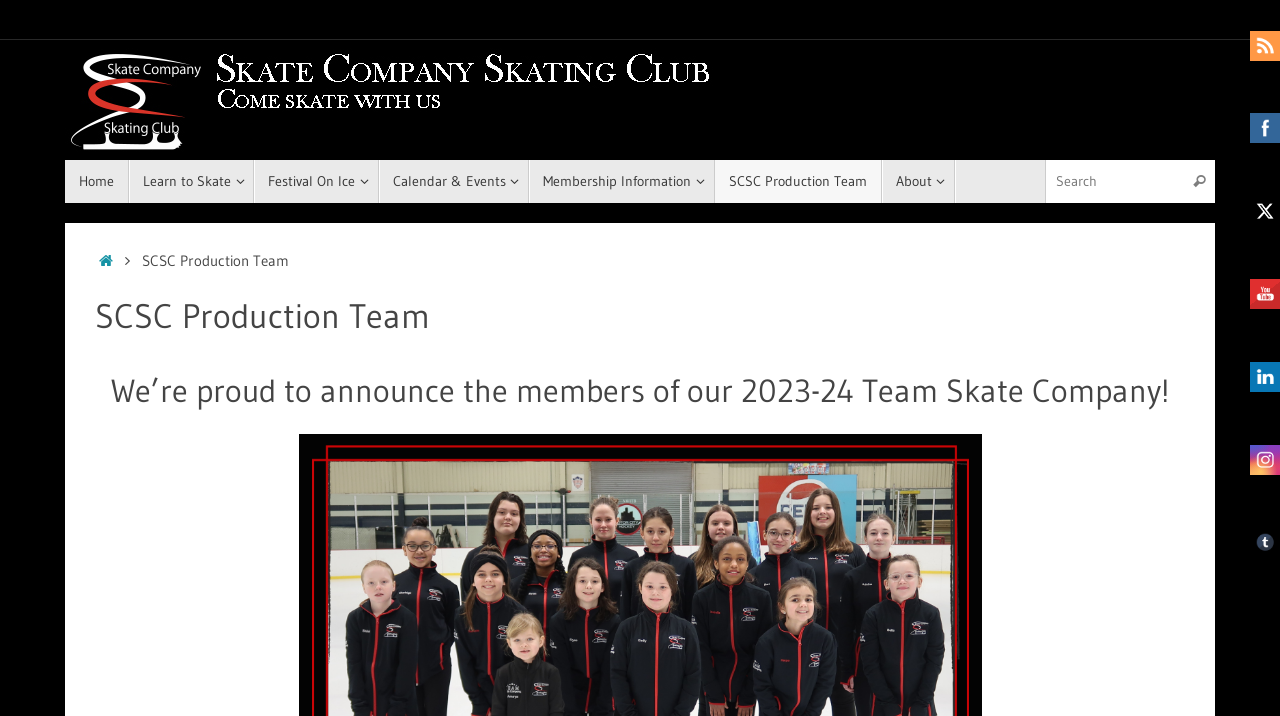What is the name of the competition mentioned on this webpage?
Provide a well-explained and detailed answer to the question.

The webpage mentions that the team will compete at the Viviani Memorial Competition and the Michigan Showcase for their Production number, indicating that Viviani Memorial Competition is one of the events where the team will participate.